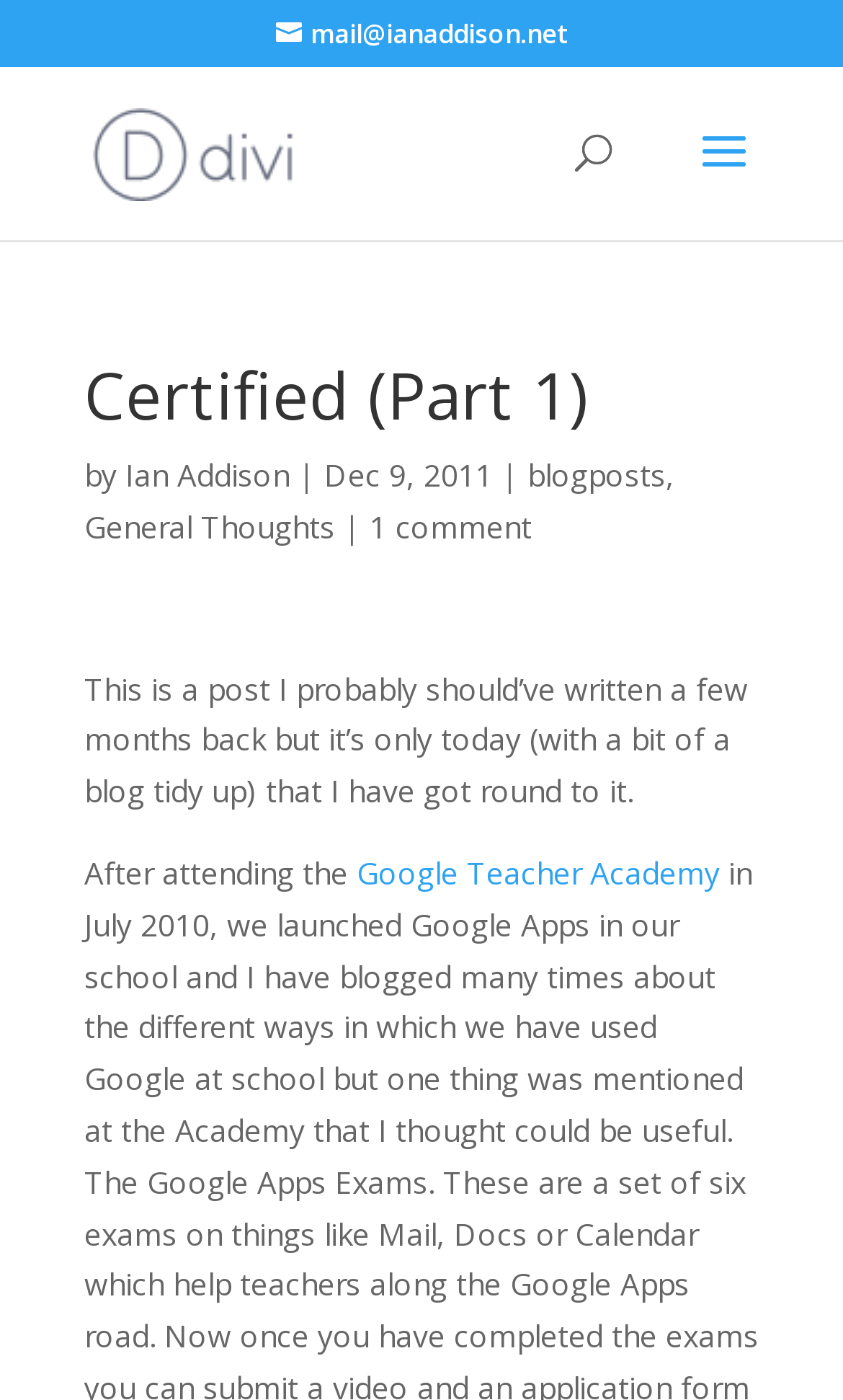Please identify the coordinates of the bounding box that should be clicked to fulfill this instruction: "check email".

[0.327, 0.011, 0.673, 0.037]